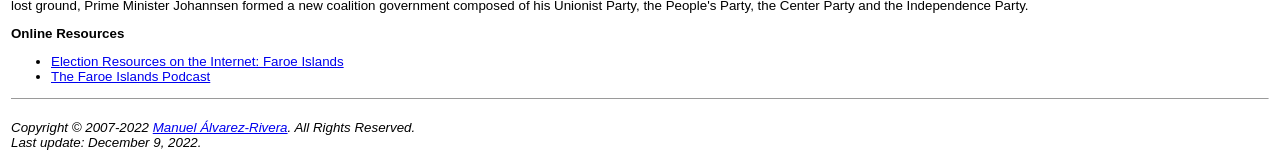What is the purpose of the image on the webpage?
Please respond to the question with a detailed and thorough explanation.

The image is a small icon located at the bottom of the webpage, and it does not seem to have any specific functional purpose. It is likely used for decorative purposes only.